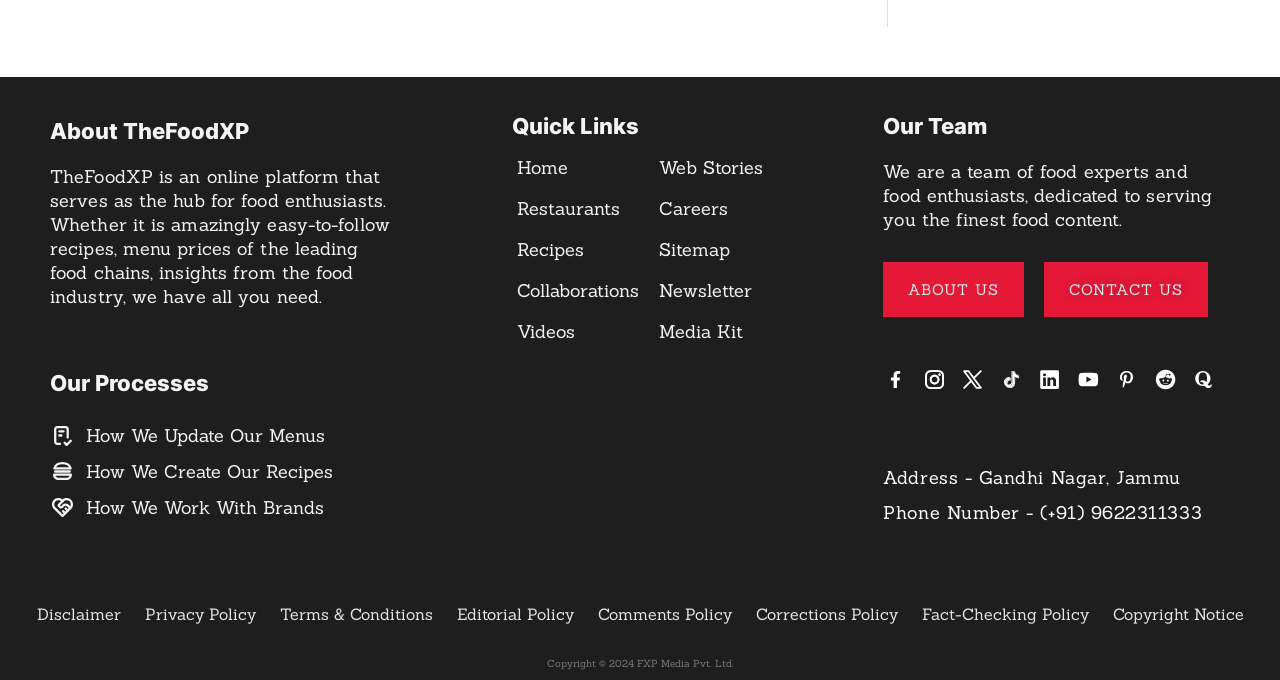Predict the bounding box coordinates of the UI element that matches this description: "Web Stories". The coordinates should be in the format [left, top, right, bottom] with each value between 0 and 1.

[0.515, 0.221, 0.596, 0.274]